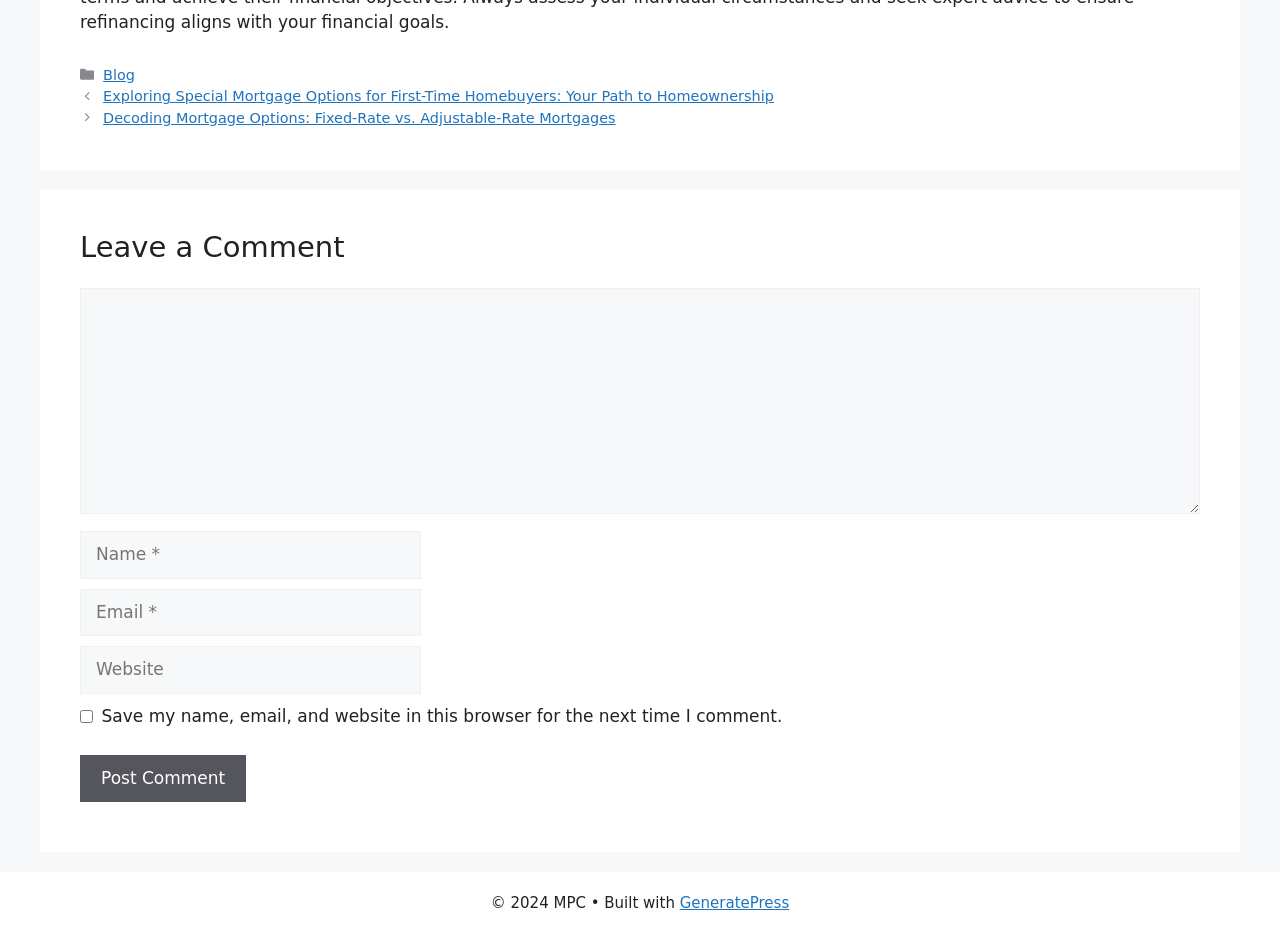Please determine the bounding box coordinates for the UI element described as: "Blog".

[0.081, 0.071, 0.105, 0.088]